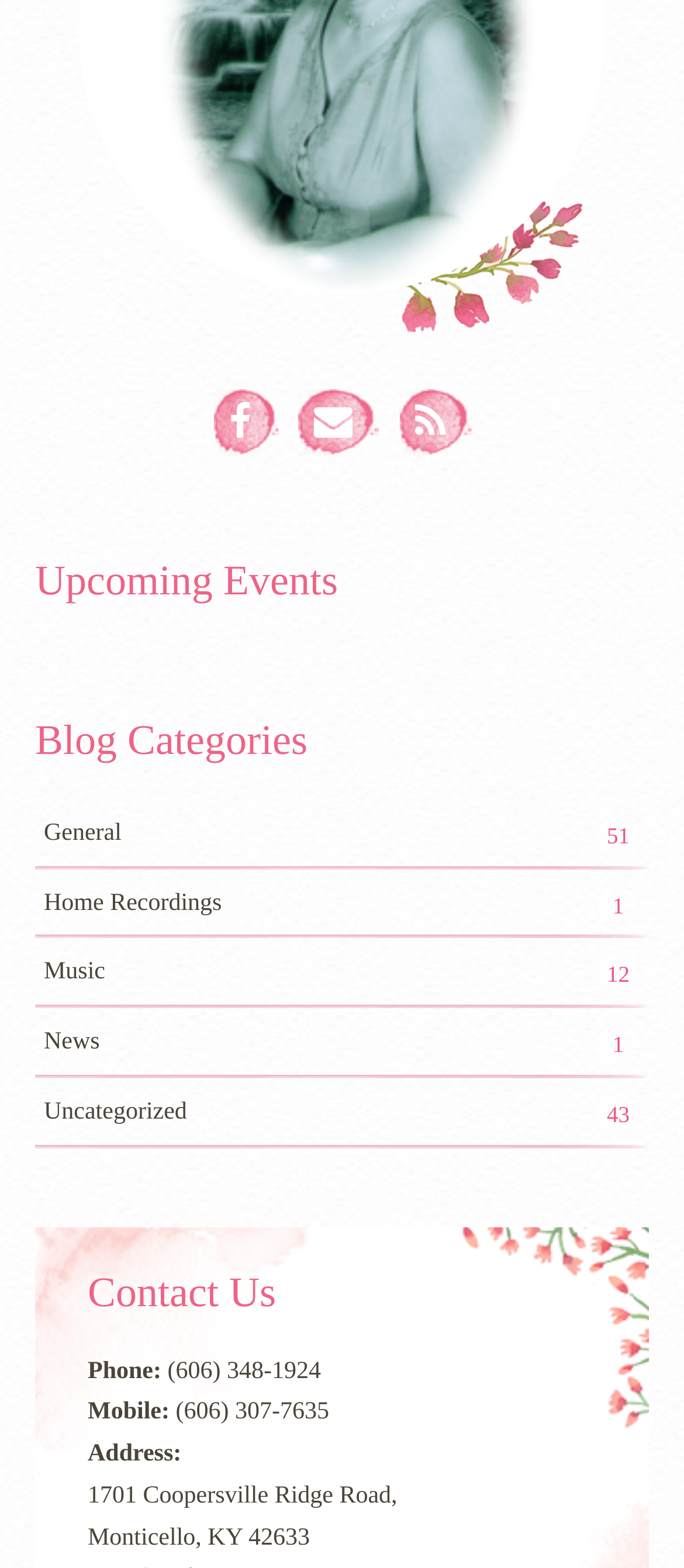What is the city in the address?
Please elaborate on the answer to the question with detailed information.

I examined the 'Contact Us' section and found the address, which includes the city 'Monticello'.